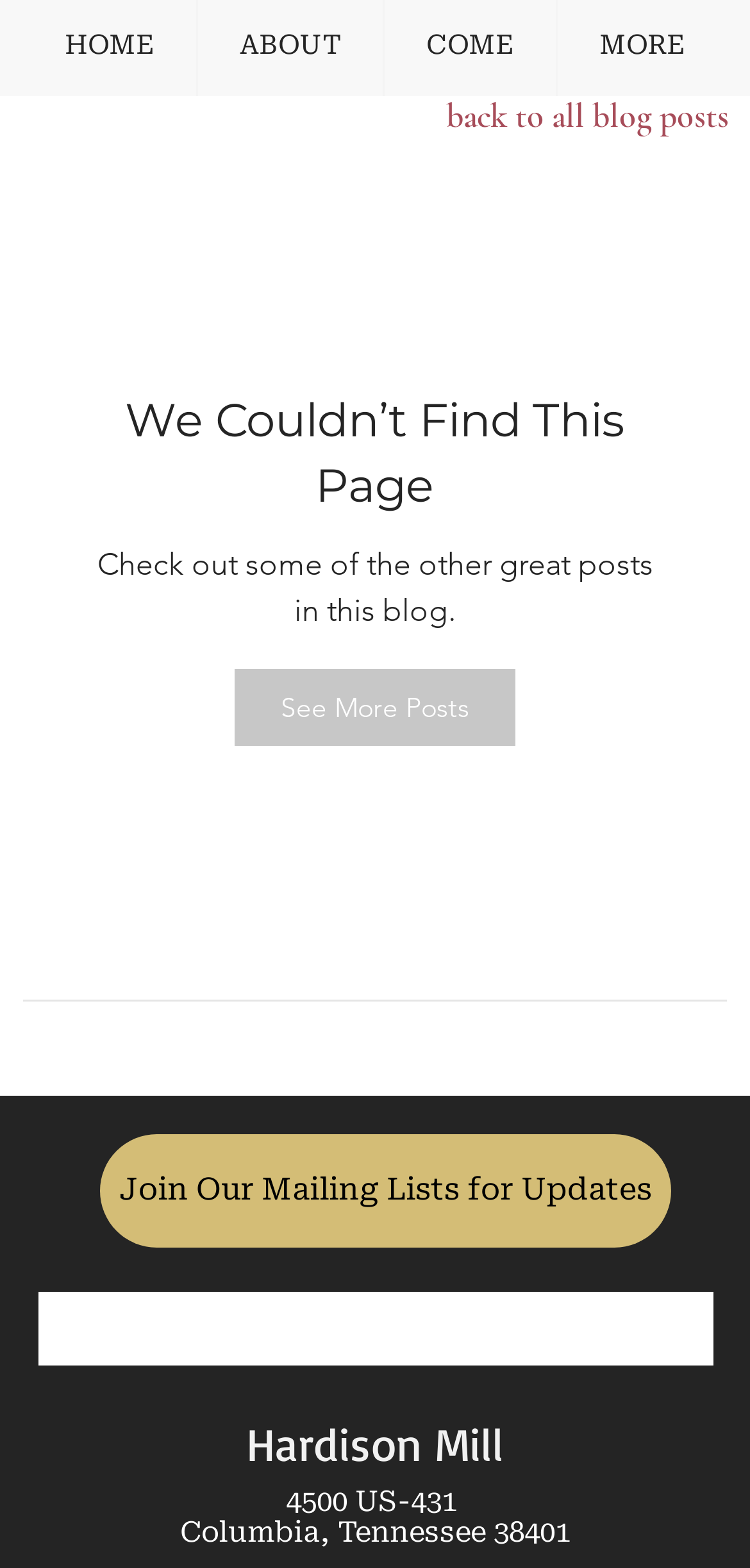Show the bounding box coordinates of the region that should be clicked to follow the instruction: "join mailing lists for updates."

[0.133, 0.724, 0.895, 0.796]